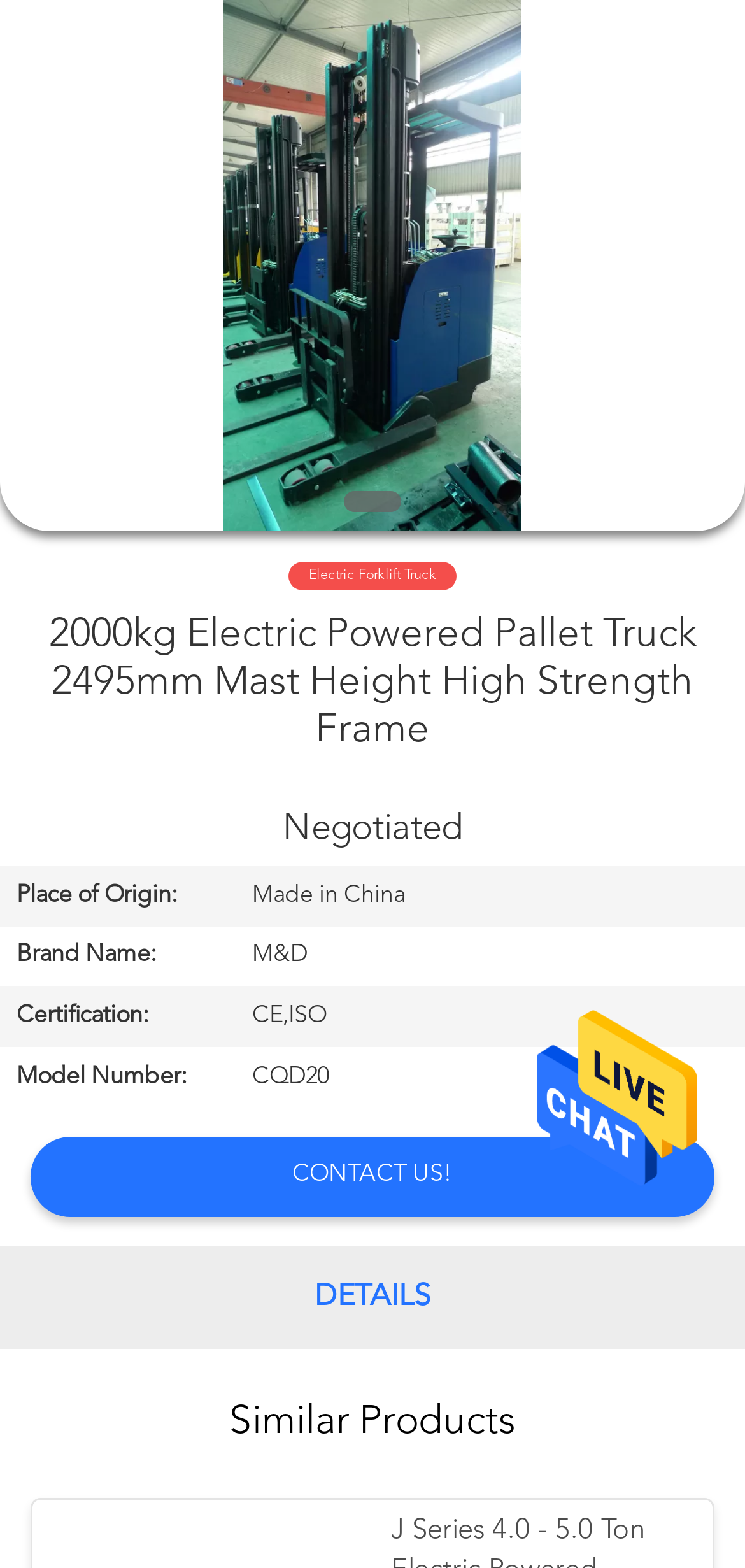Specify the bounding box coordinates of the region I need to click to perform the following instruction: "view product details". The coordinates must be four float numbers in the range of 0 to 1, i.e., [left, top, right, bottom].

[0.04, 0.39, 0.96, 0.481]